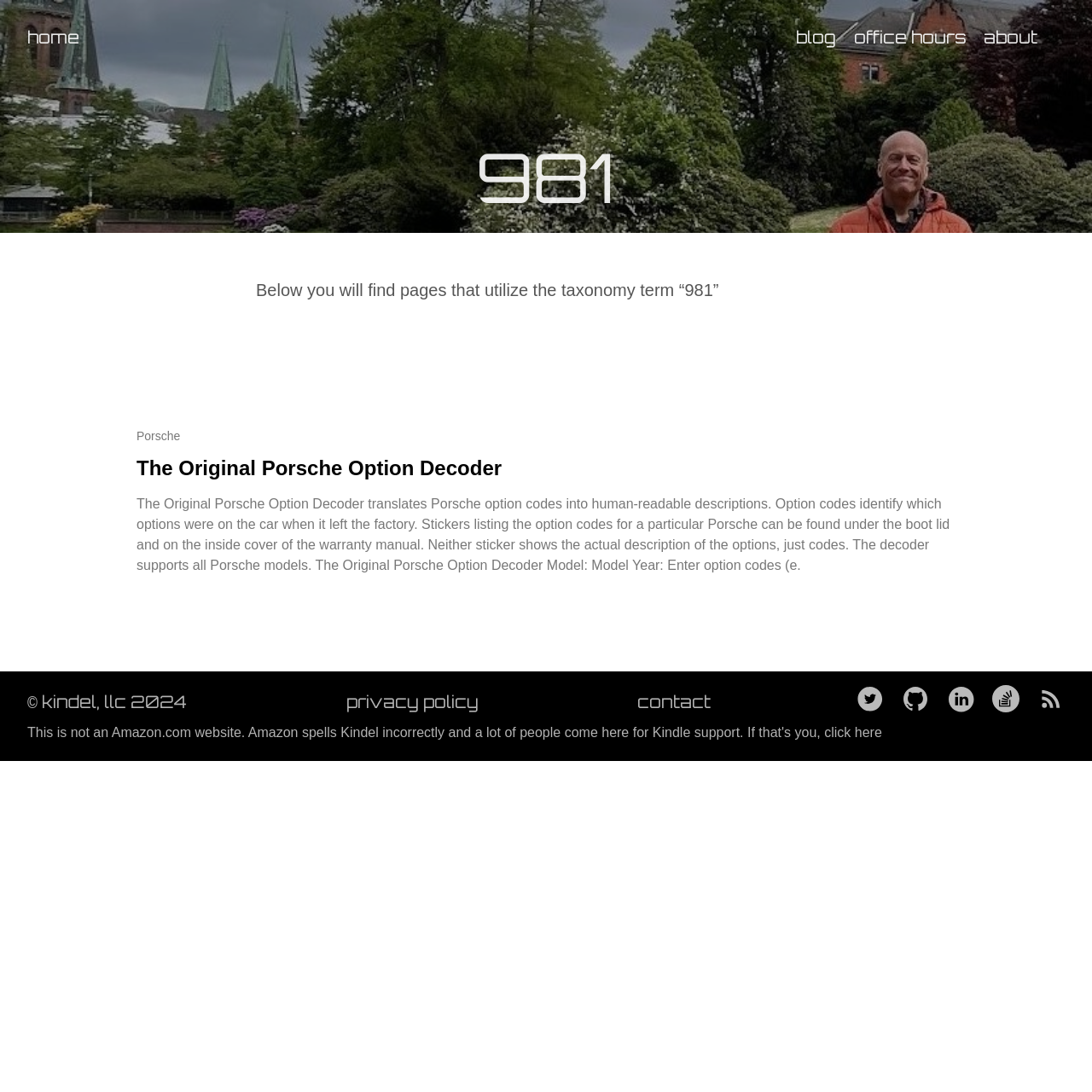Find the coordinates for the bounding box of the element with this description: "About".

[0.901, 0.024, 0.95, 0.044]